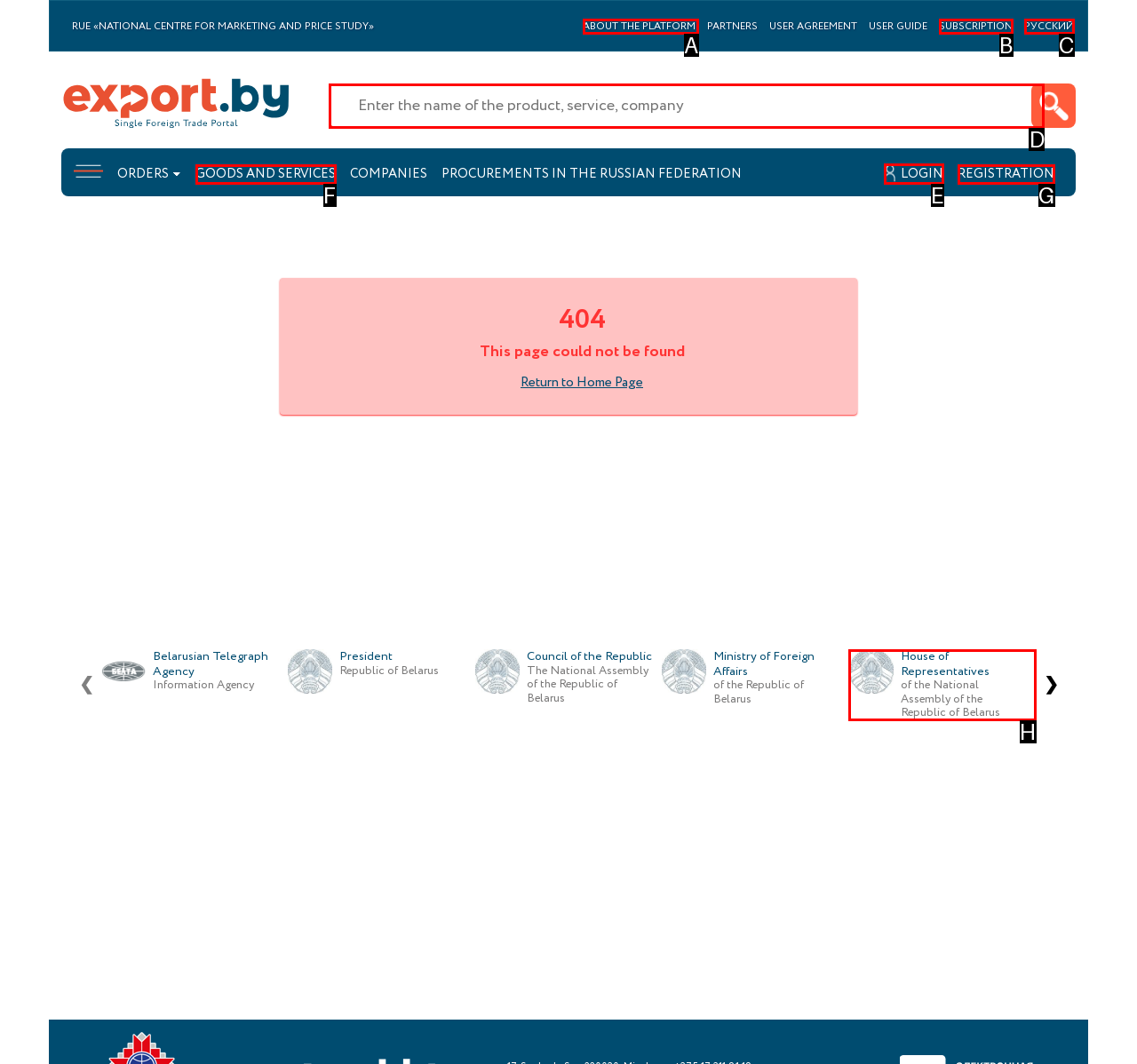Indicate which HTML element you need to click to complete the task: Login to the platform. Provide the letter of the selected option directly.

E